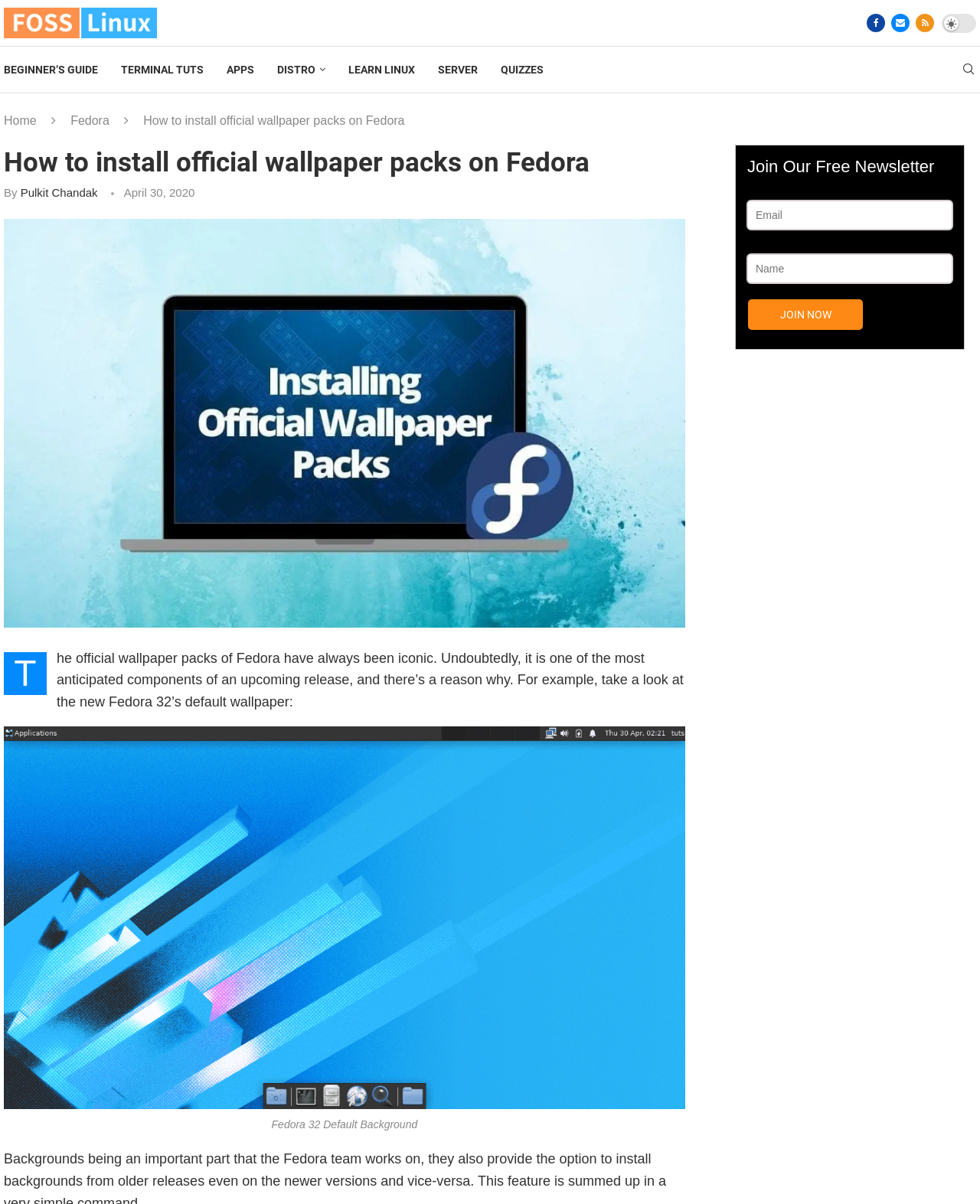What is the date of the article?
Based on the image, answer the question in a detailed manner.

I determined the date by looking at the section below the author's name, where it displays the date 'April 30, 2020', indicating that the article was published on this date.